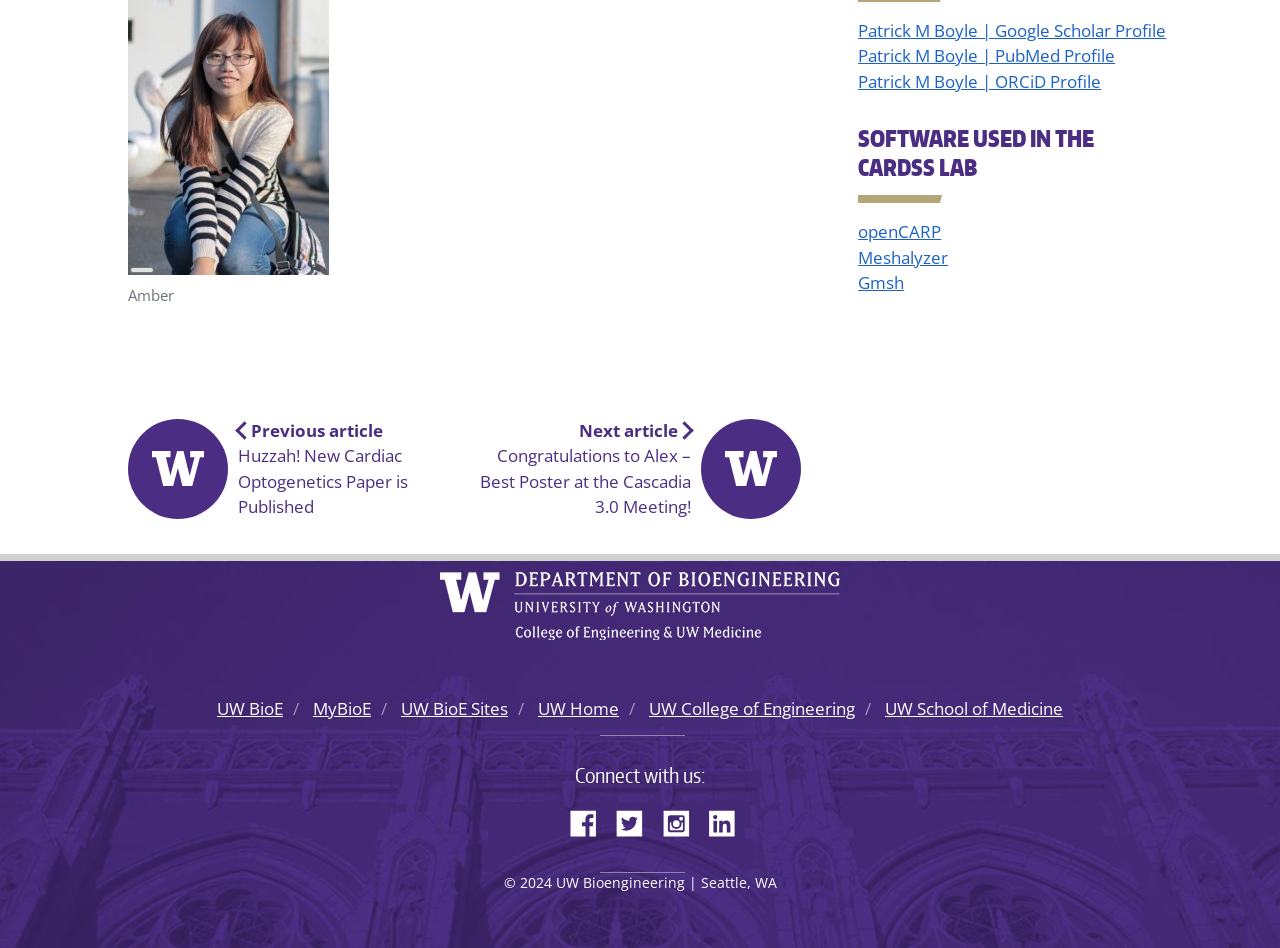How many social media platforms are listed?
Refer to the image and provide a concise answer in one word or phrase.

4